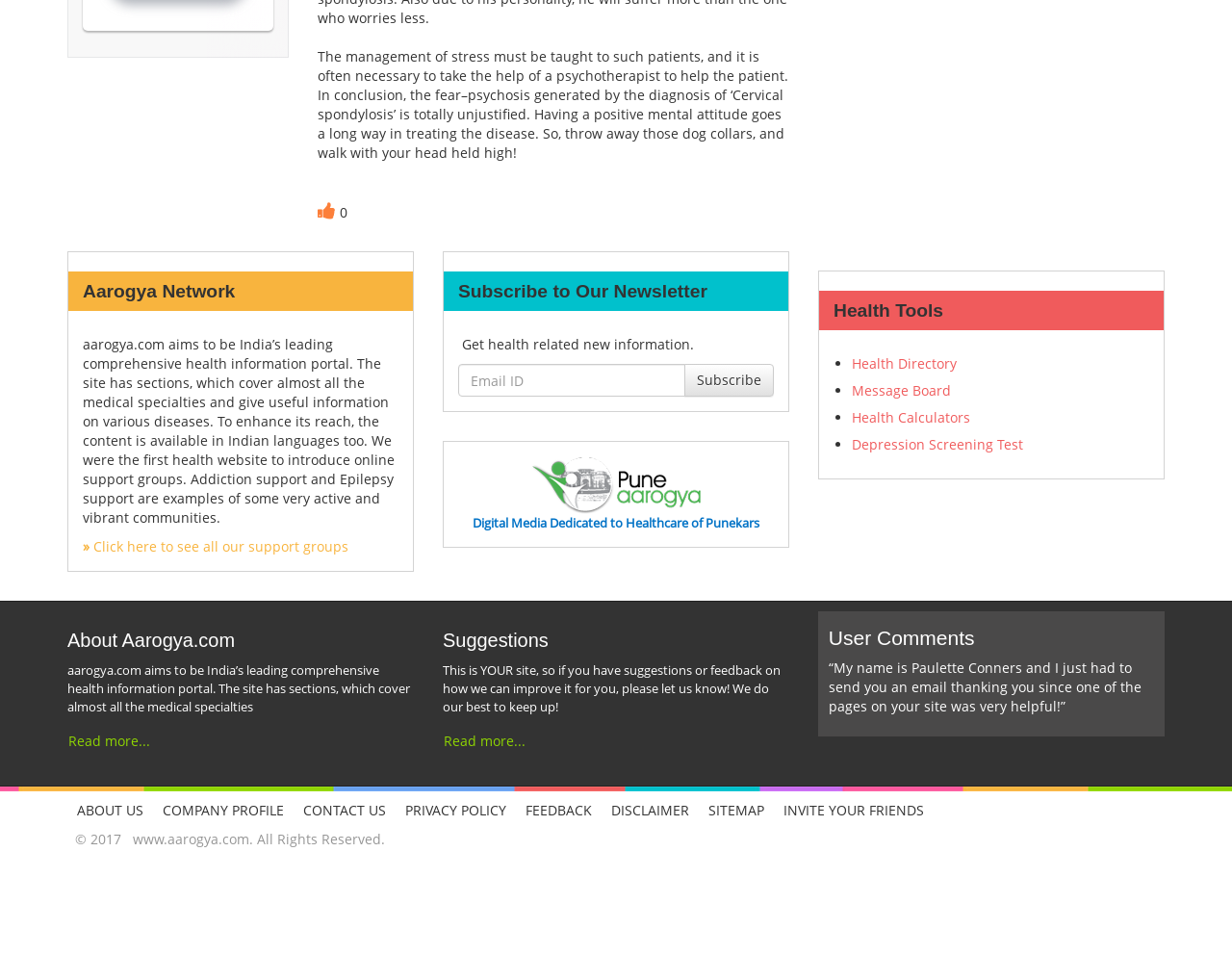Given the webpage screenshot and the description, determine the bounding box coordinates (top-left x, top-left y, bottom-right x, bottom-right y) that define the location of the UI element matching this description: Invite Your Friends

[0.628, 0.829, 0.758, 0.869]